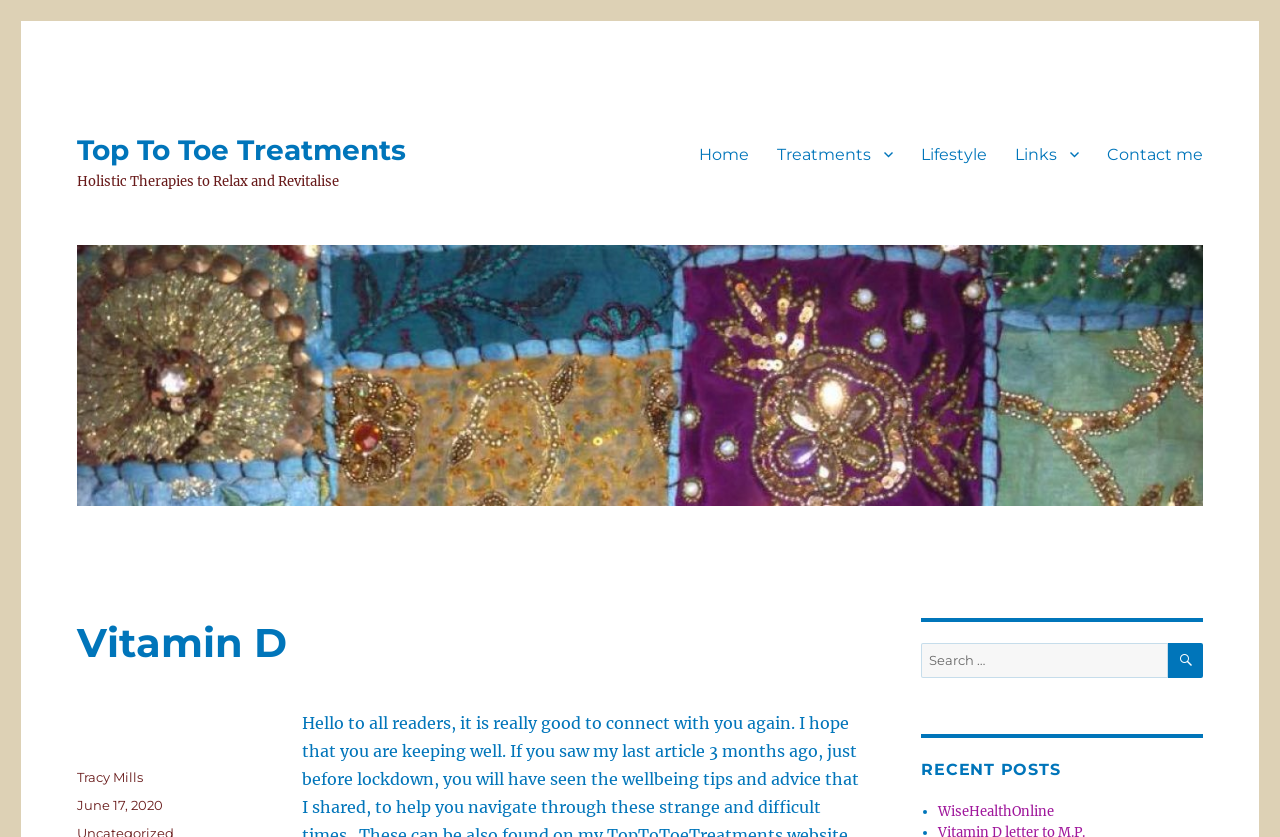Locate the bounding box of the UI element defined by this description: "Contact me". The coordinates should be given as four float numbers between 0 and 1, formatted as [left, top, right, bottom].

[0.854, 0.159, 0.951, 0.209]